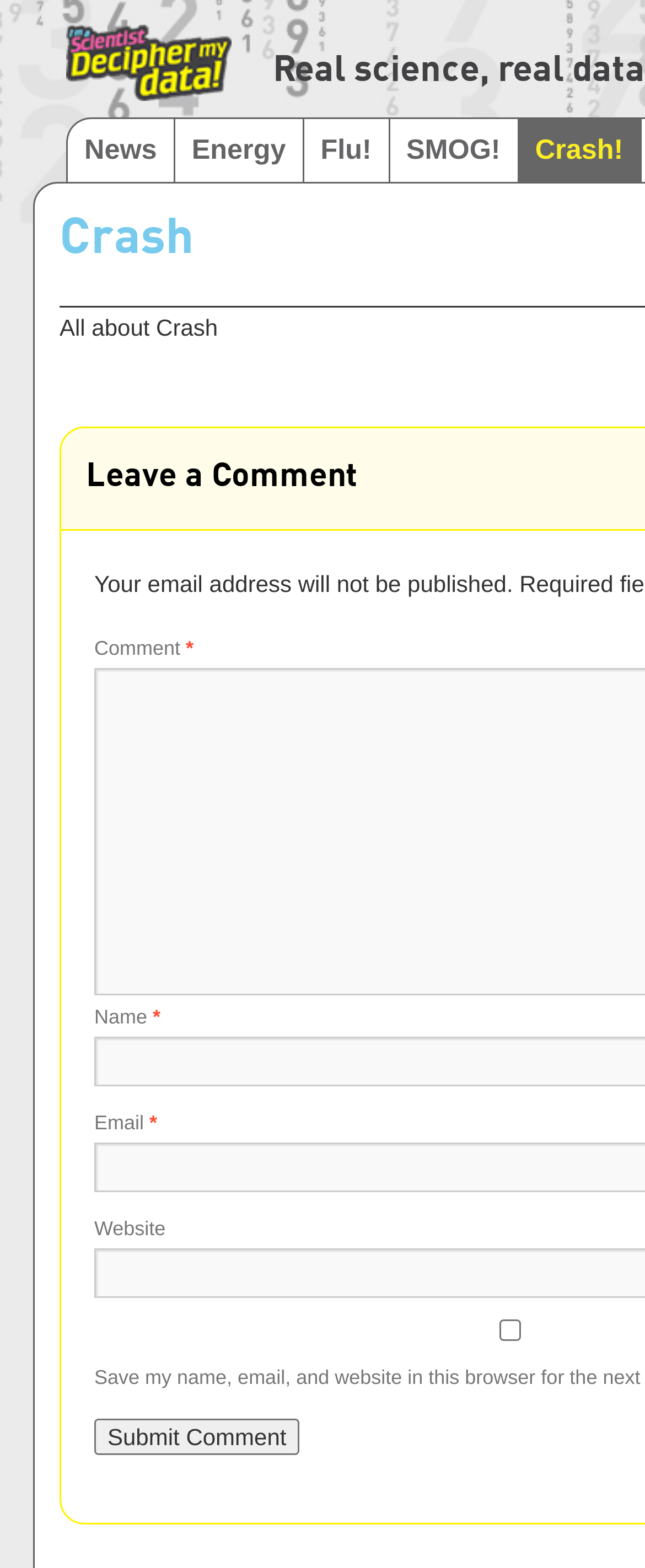Refer to the image and provide an in-depth answer to the question:
How many text fields are in the comment form?

The comment form contains three text fields, which are 'Name', 'Email', and 'Website', in addition to the 'Comment' field.